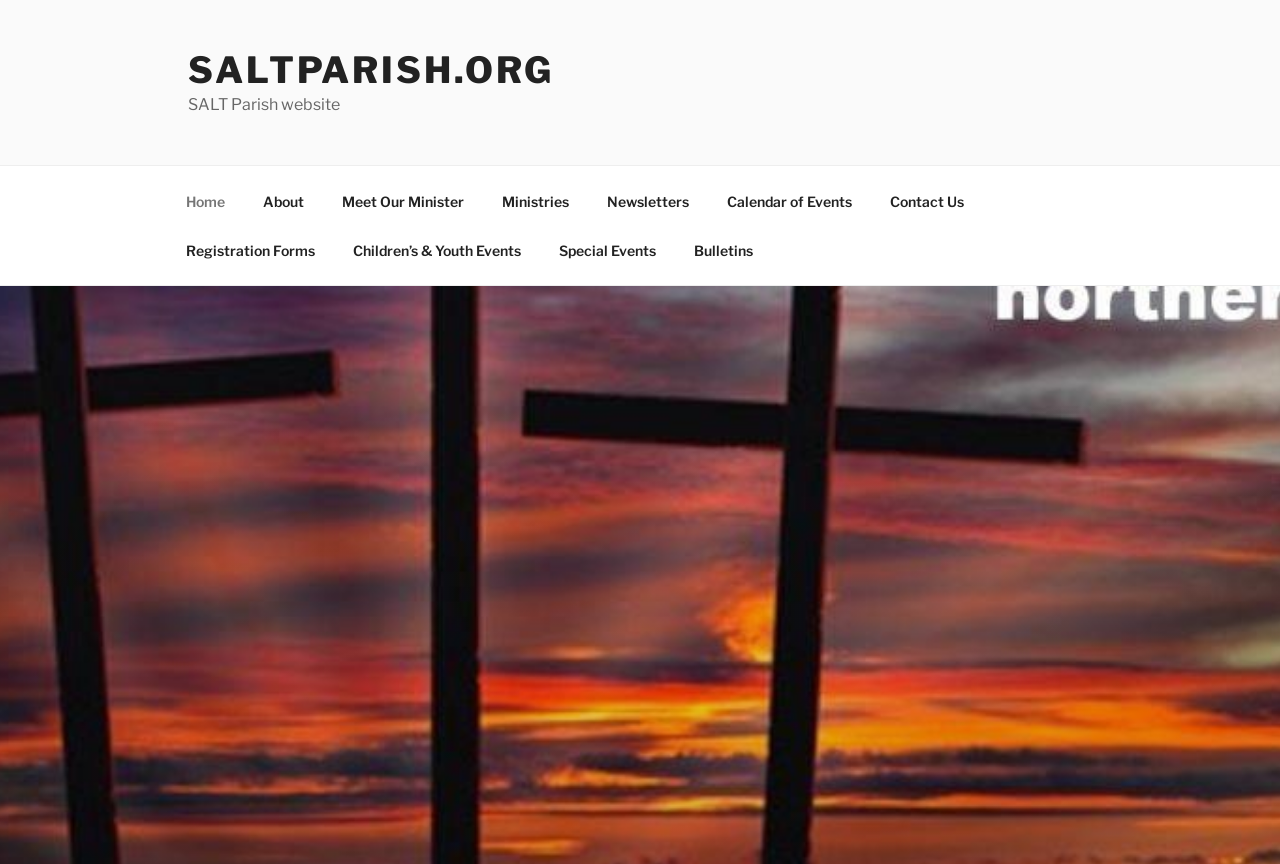Please respond in a single word or phrase: 
What is the name of the parish?

SALT Parish